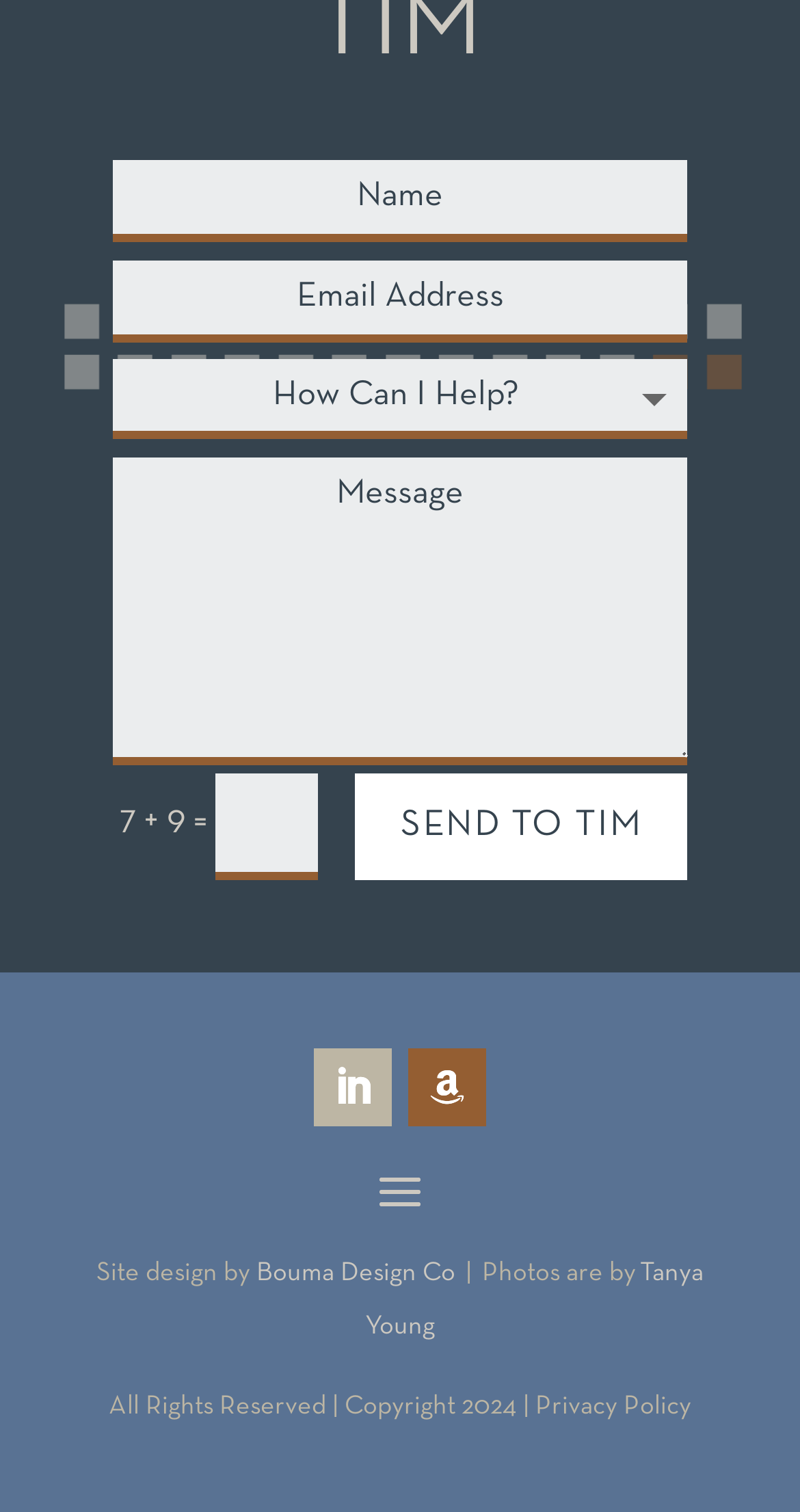Predict the bounding box coordinates of the UI element that matches this description: "name="et_pb_contact_email_0" placeholder="Email Address"". The coordinates should be in the format [left, top, right, bottom] with each value between 0 and 1.

[0.141, 0.172, 0.86, 0.226]